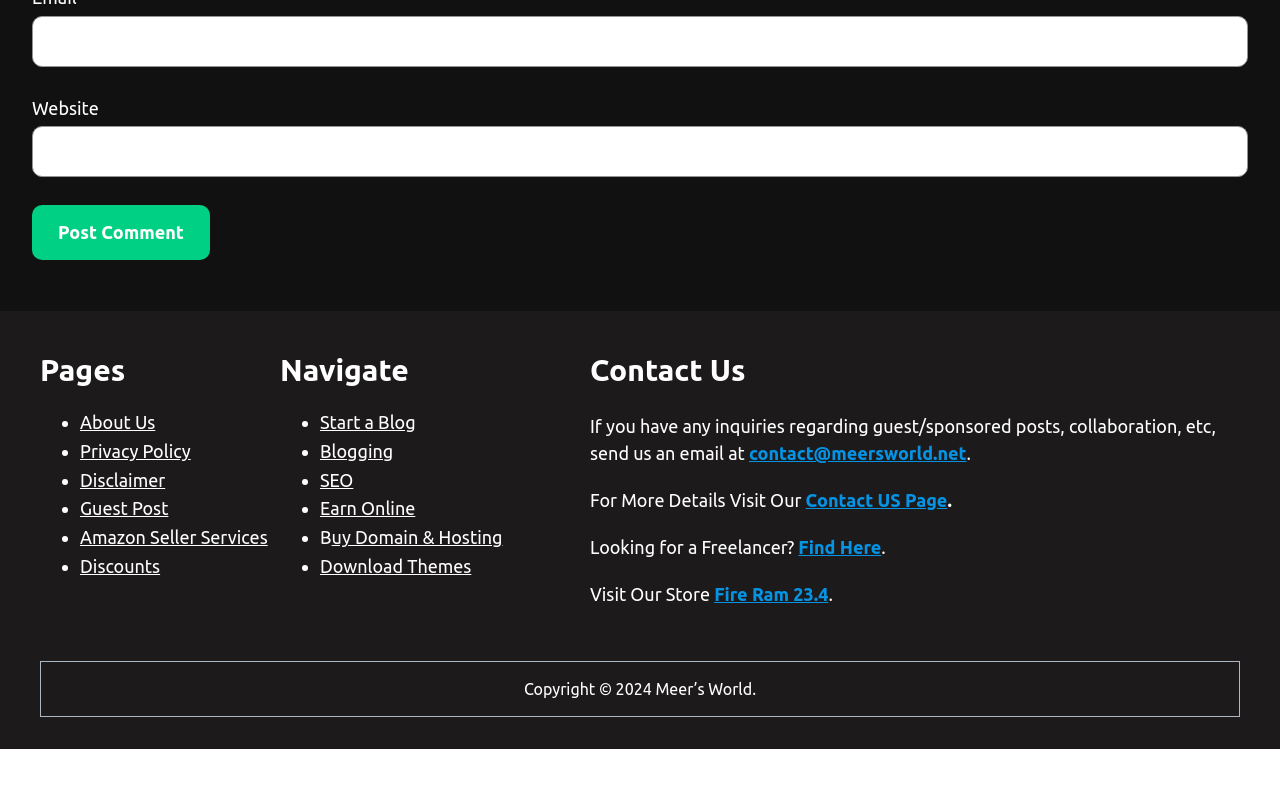Can you find the bounding box coordinates for the element that needs to be clicked to execute this instruction: "Enter email address"? The coordinates should be given as four float numbers between 0 and 1, i.e., [left, top, right, bottom].

[0.305, 0.409, 0.695, 0.467]